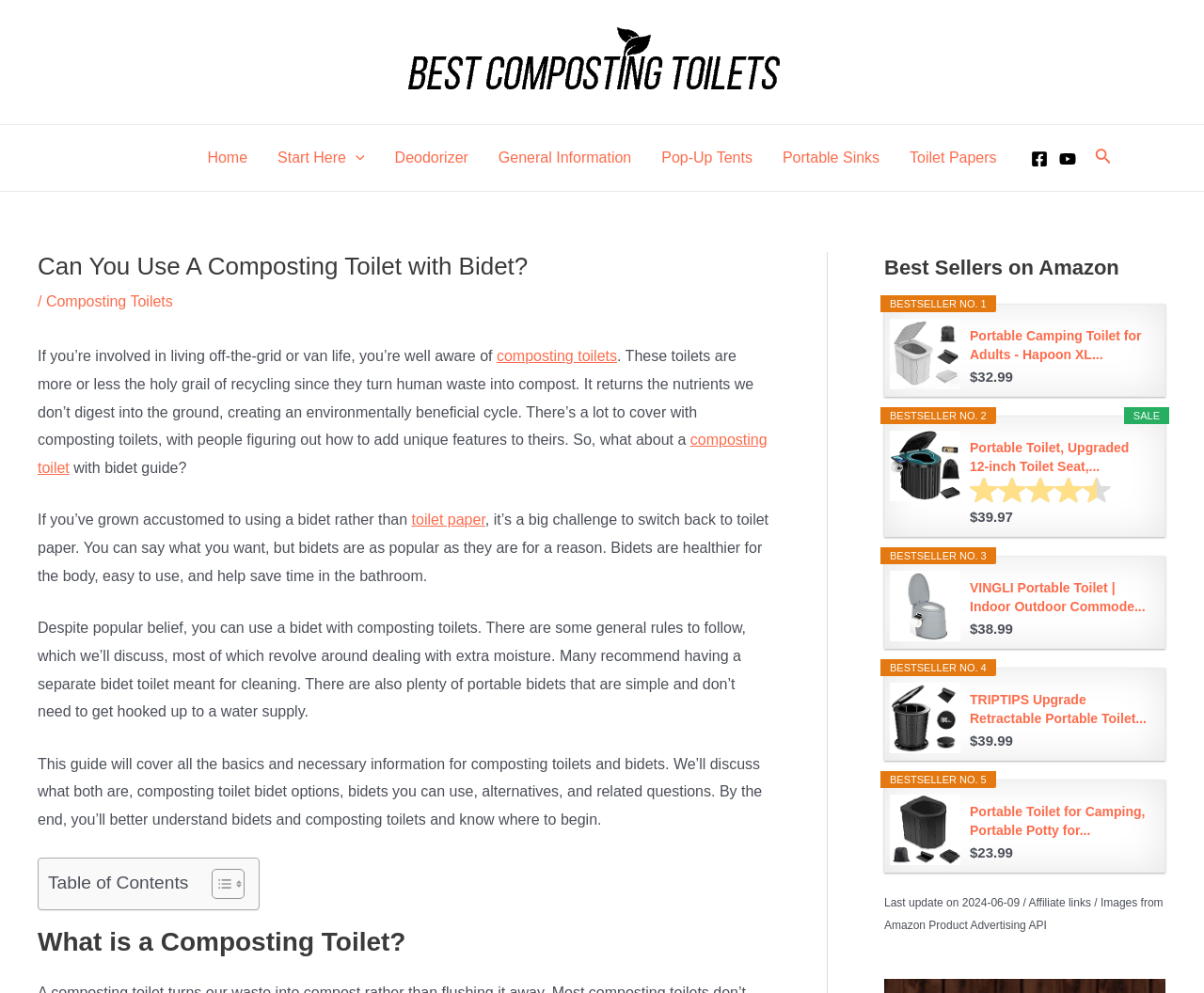Based on the element description: "alt="https://www.best-composting-toilet.com/"", identify the bounding box coordinates for this UI element. The coordinates must be four float numbers between 0 and 1, listed as [left, top, right, bottom].

[0.338, 0.053, 0.65, 0.069]